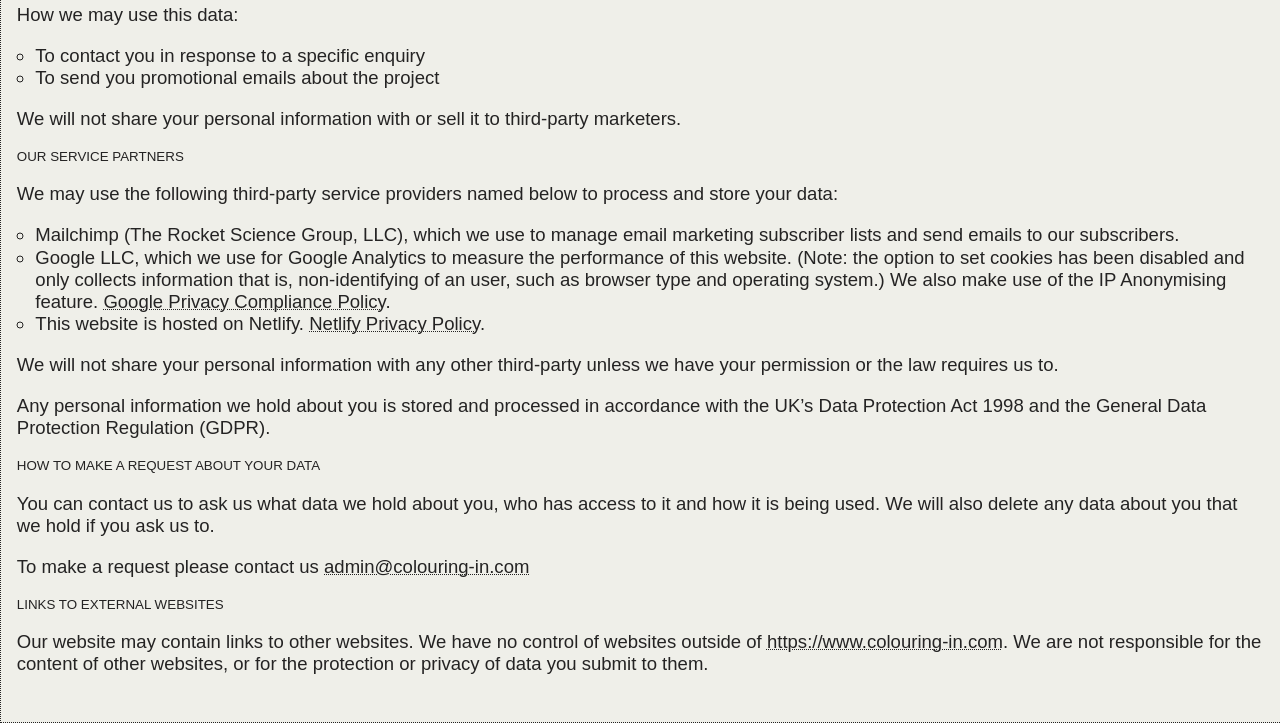Determine the bounding box for the described UI element: "Google Privacy Compliance Policy".

[0.081, 0.403, 0.301, 0.432]